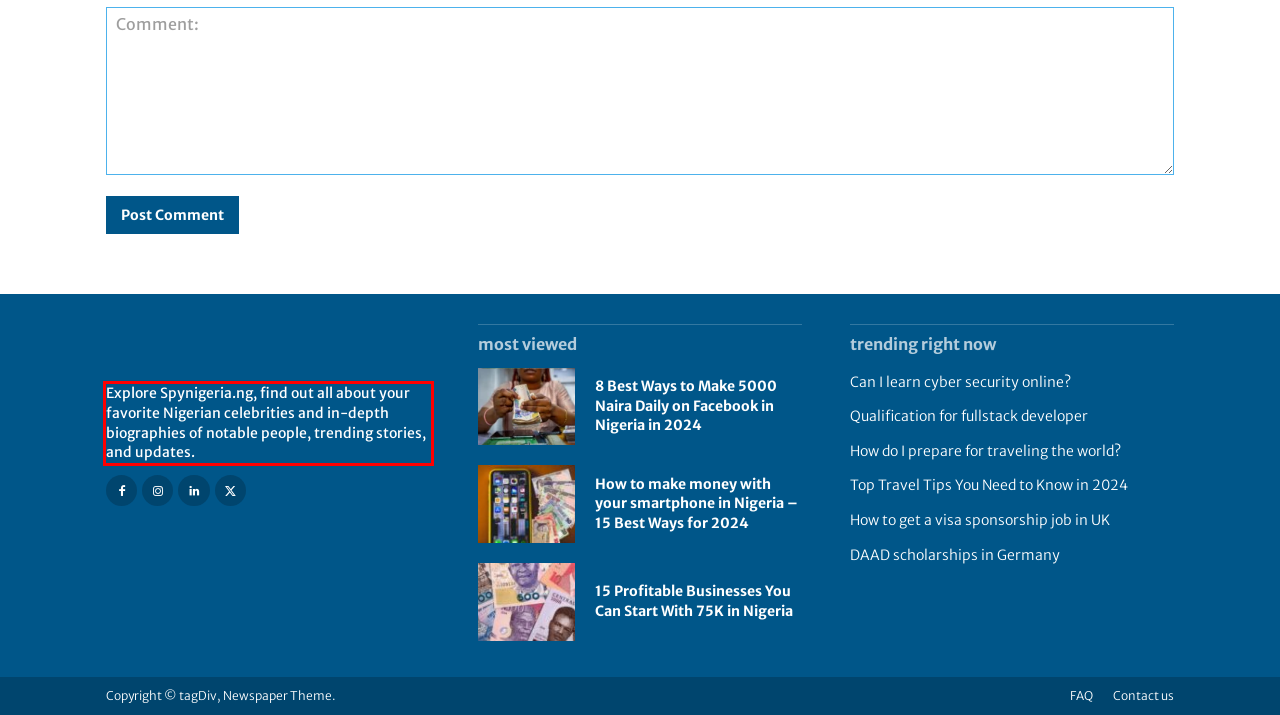Please extract the text content from the UI element enclosed by the red rectangle in the screenshot.

Explore Spynigeria.ng, find out all about your favorite Nigerian celebrities and in-depth biographies of notable people, trending stories, and updates.